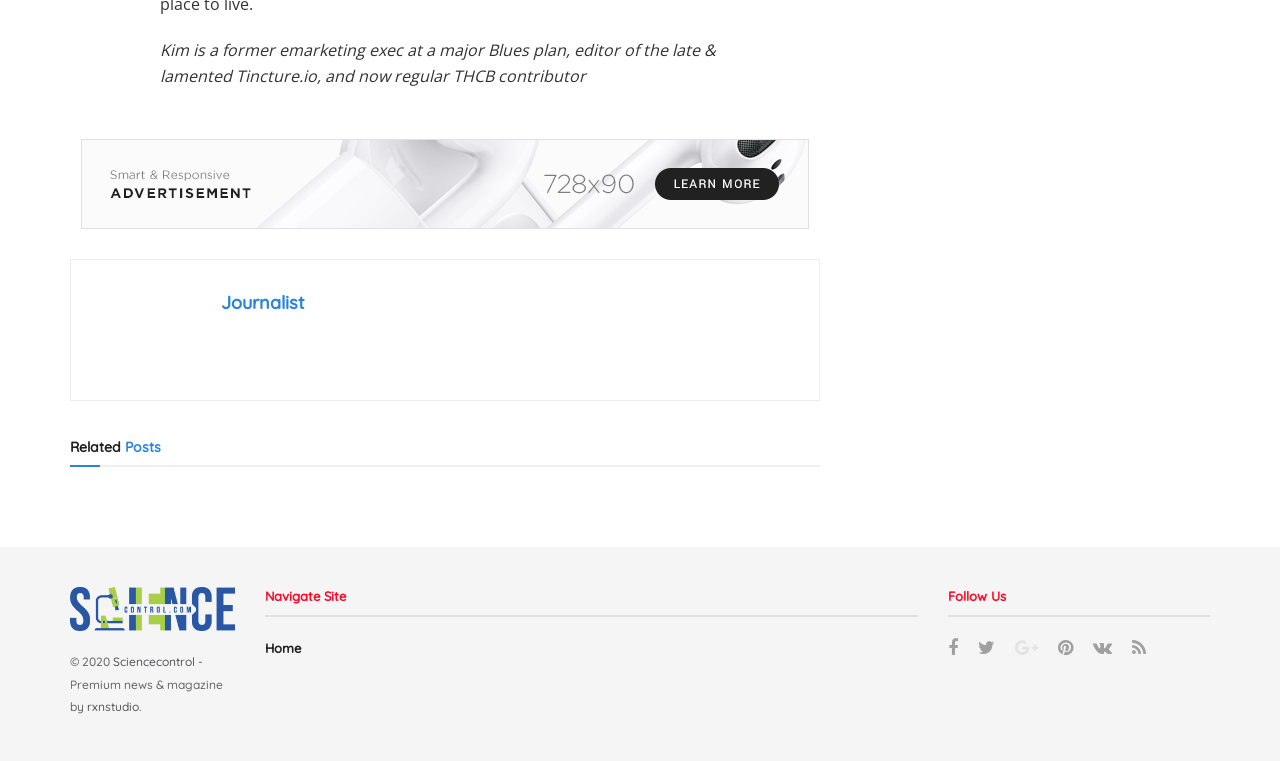Please determine the bounding box coordinates for the element with the description: "Journalist".

[0.173, 0.382, 0.238, 0.413]